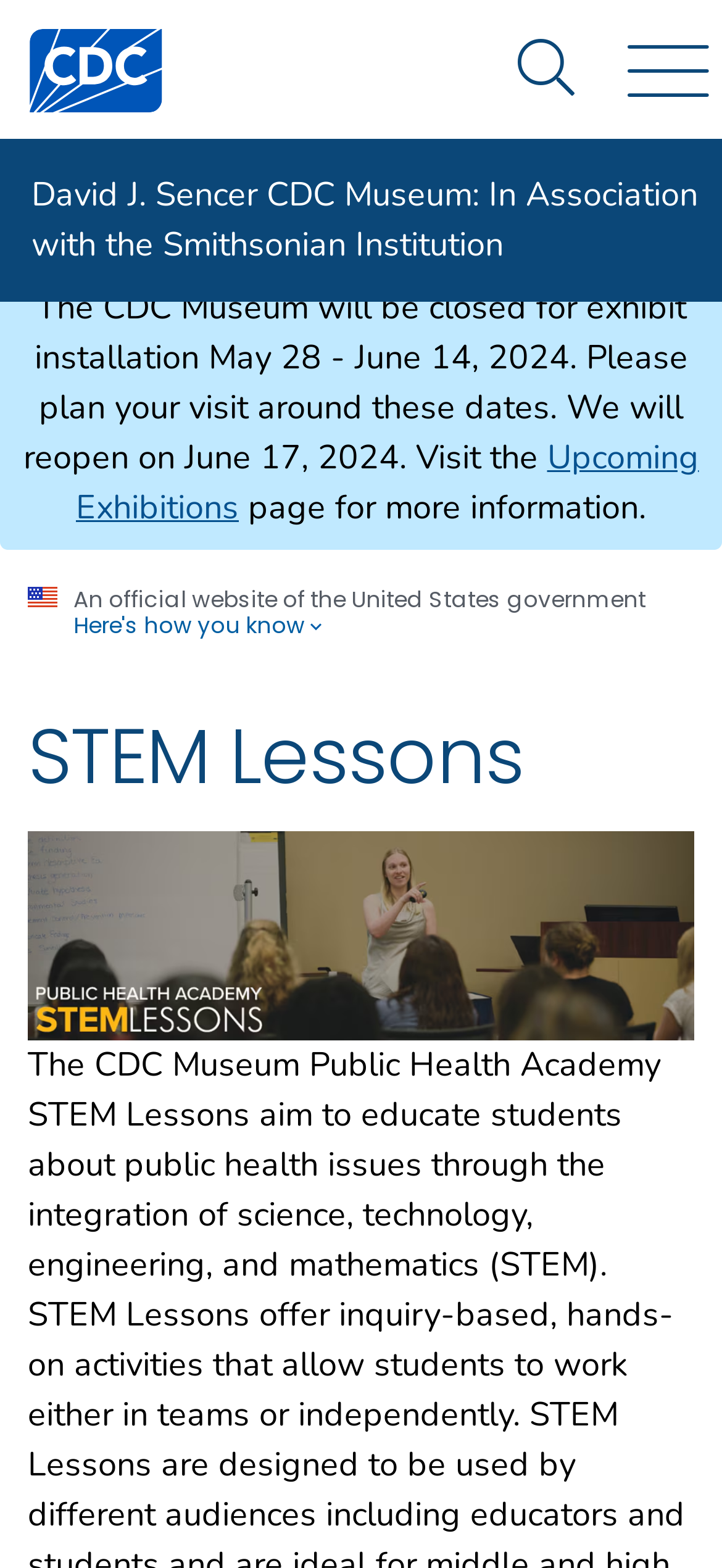Using the description "alt="CDC Logo"", locate and provide the bounding box of the UI element.

[0.036, 0.017, 0.228, 0.074]